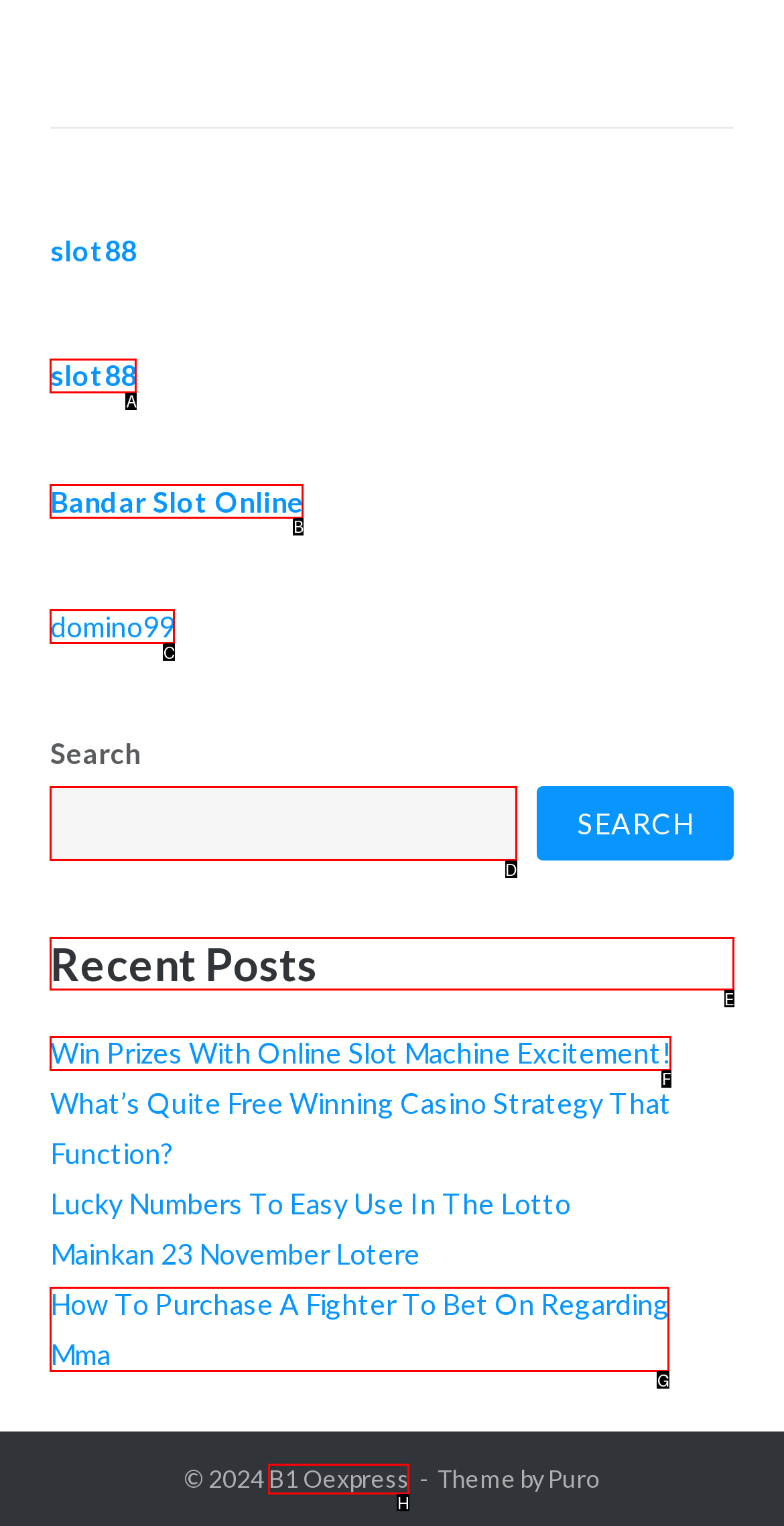Select the appropriate HTML element to click for the following task: Read Recent Posts
Answer with the letter of the selected option from the given choices directly.

E